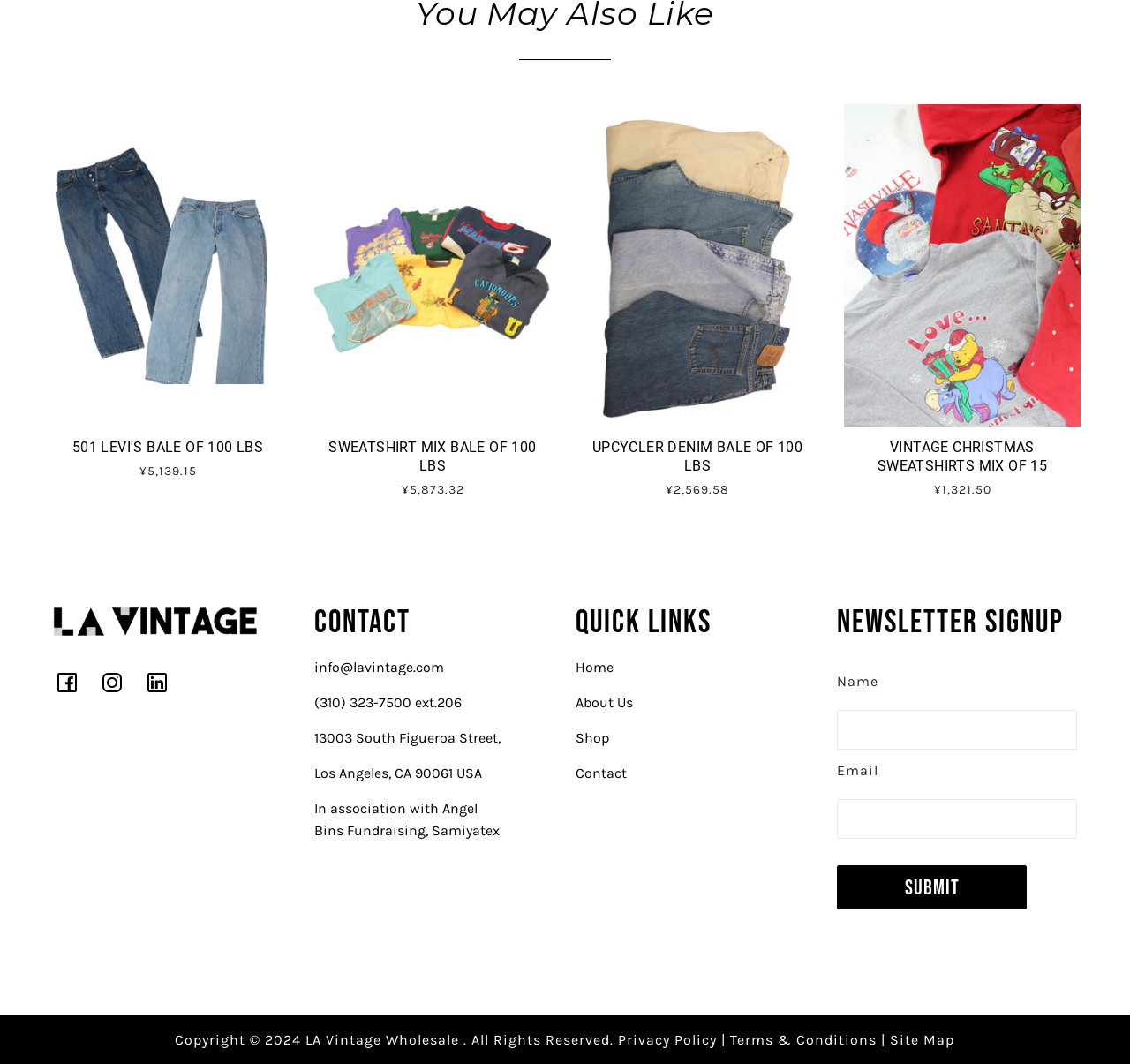Find the UI element described as: "Site Map" and predict its bounding box coordinates. Ensure the coordinates are four float numbers between 0 and 1, [left, top, right, bottom].

[0.788, 0.97, 0.845, 0.985]